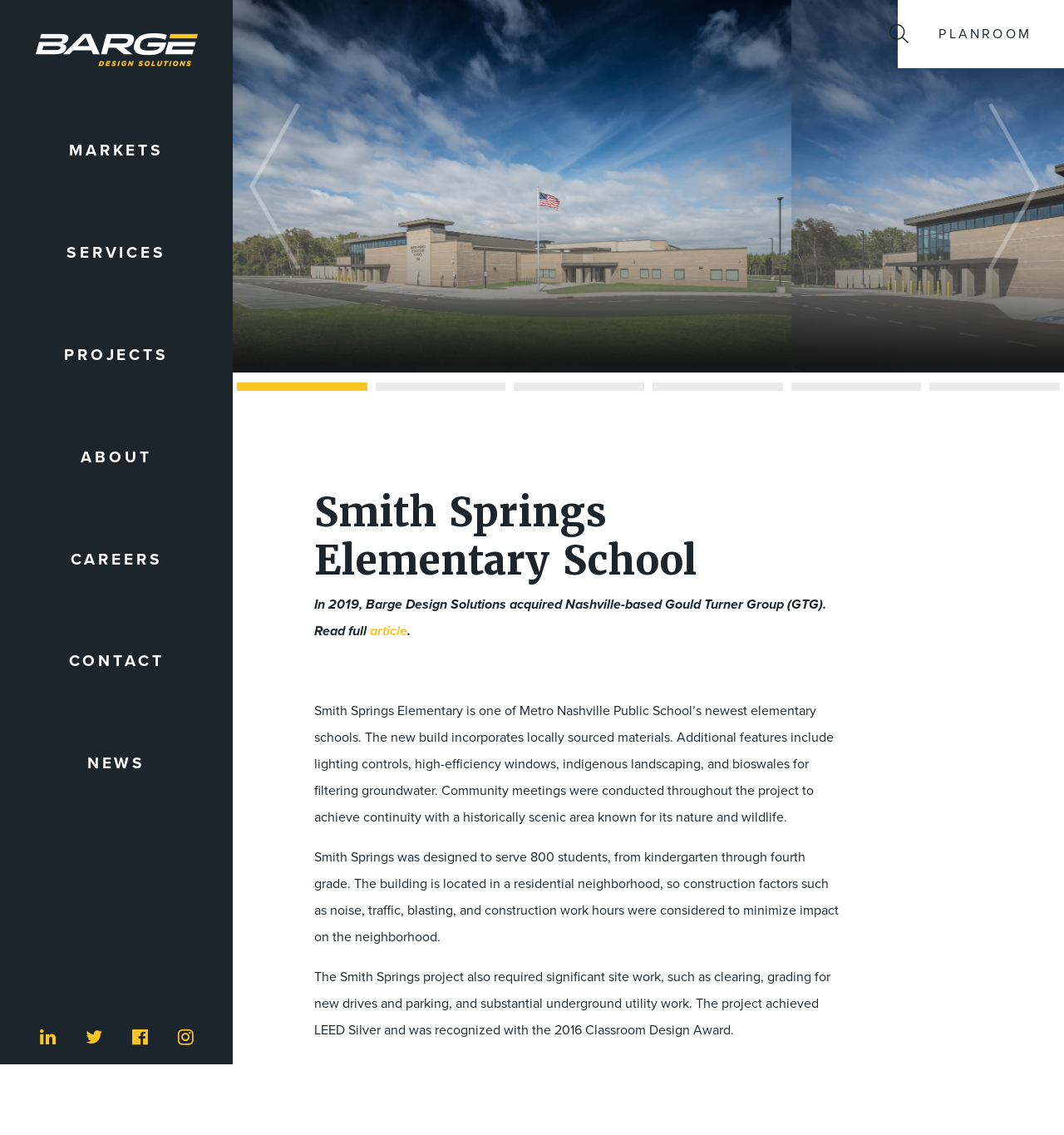How many students can the school serve?
Using the image, give a concise answer in the form of a single word or short phrase.

800 students